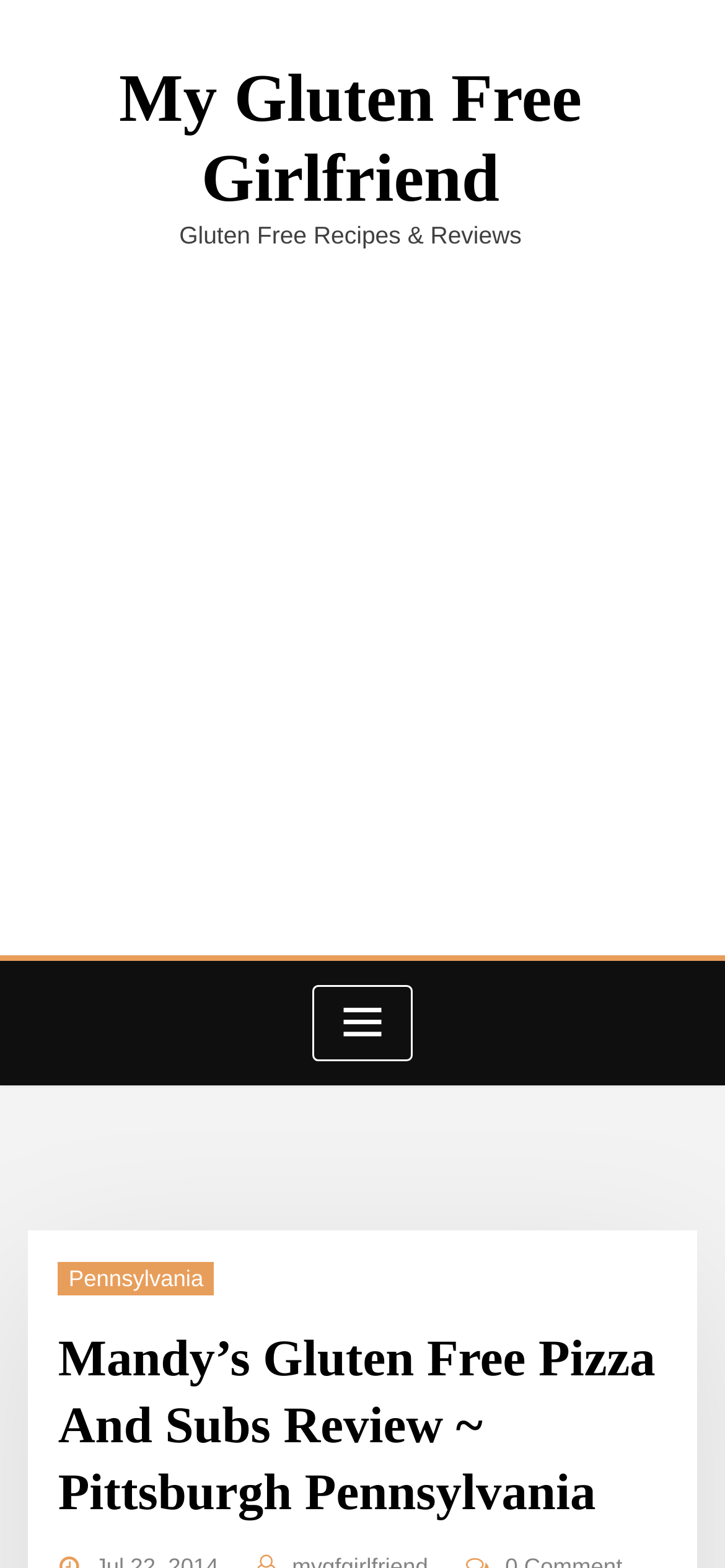Explain the webpage's layout and main content in detail.

The webpage is a blog post titled "My Gluten Free Girlfriend" with a subtitle "Gluten Free Recipes & Reviews". At the top, there is a heading with a link to the blog's homepage. Below the heading, there is a large advertisement that spans the entire width of the page. 

On the right side of the page, there is a toggle navigation button. Below the button, there is a link to "Pennsylvania". 

The main content of the page is a review article titled "Mandy’s Gluten Free Pizza And Subs Review ~ Pittsburgh Pennsylvania", which is a heading with a link to the full article. The review article is positioned at the bottom of the page, taking up most of the width.